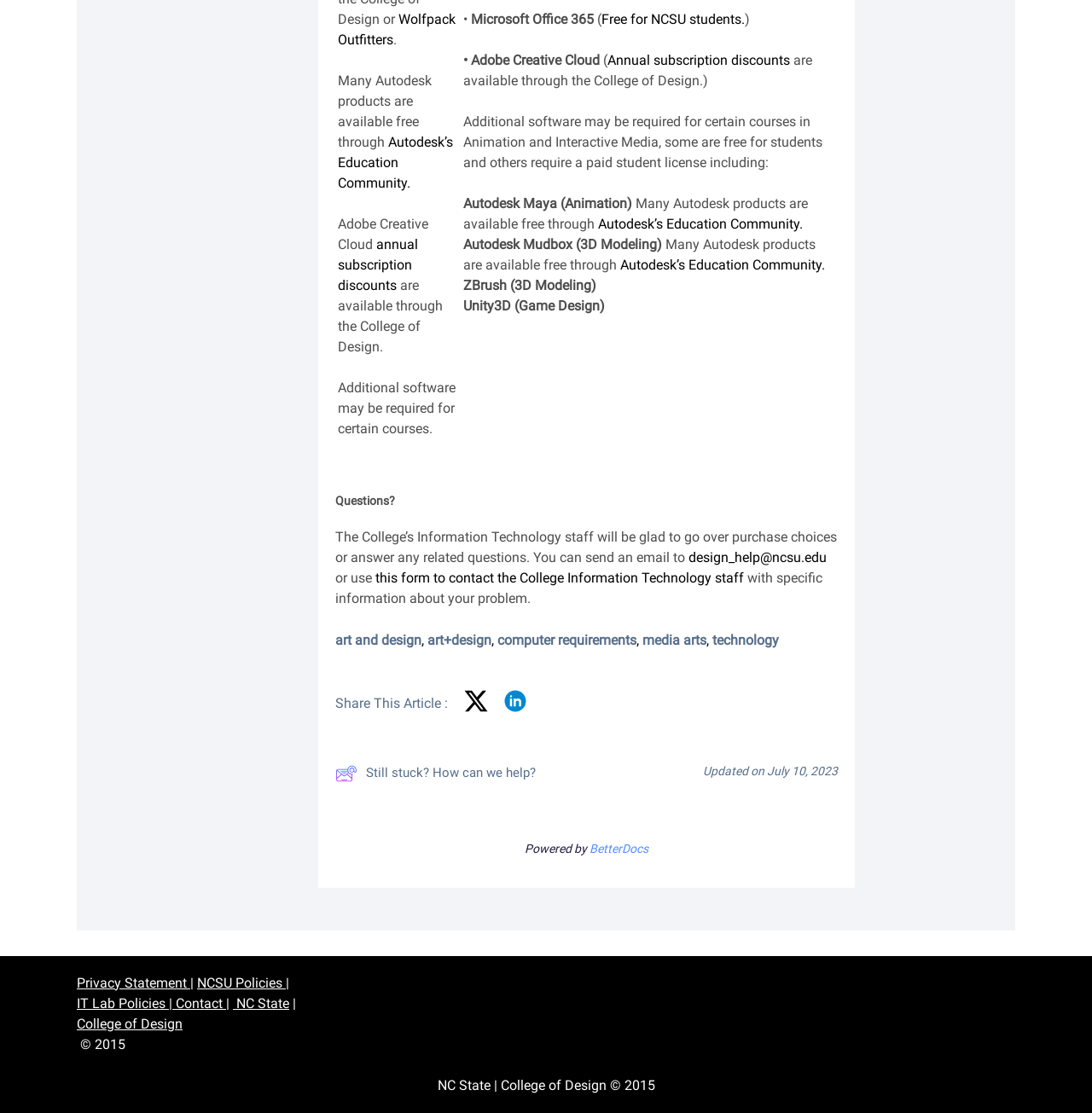Identify the bounding box coordinates of the clickable region to carry out the given instruction: "View recent posts".

None